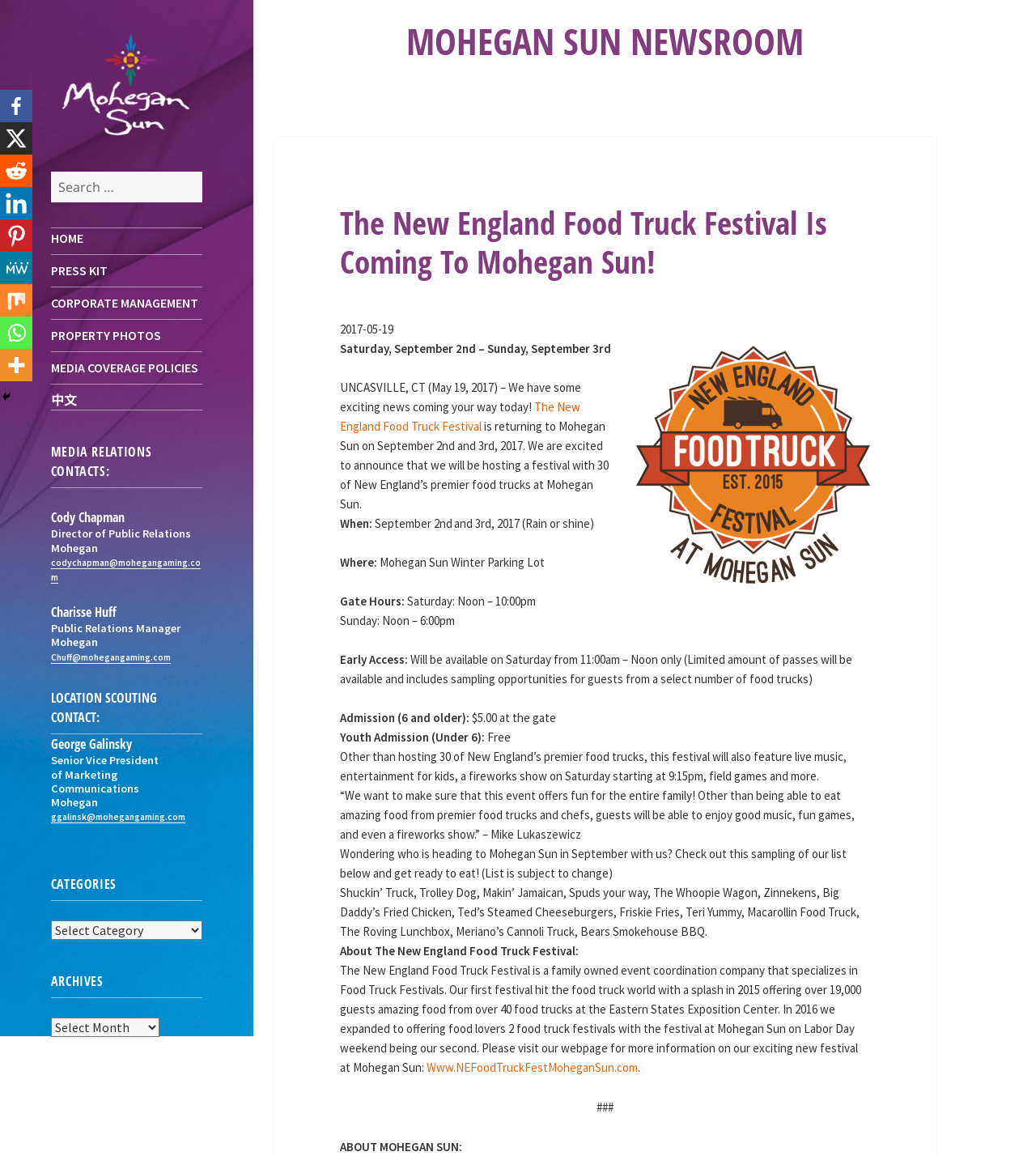Provide a short, one-word or phrase answer to the question below:
How many food trucks will be at the festival?

30